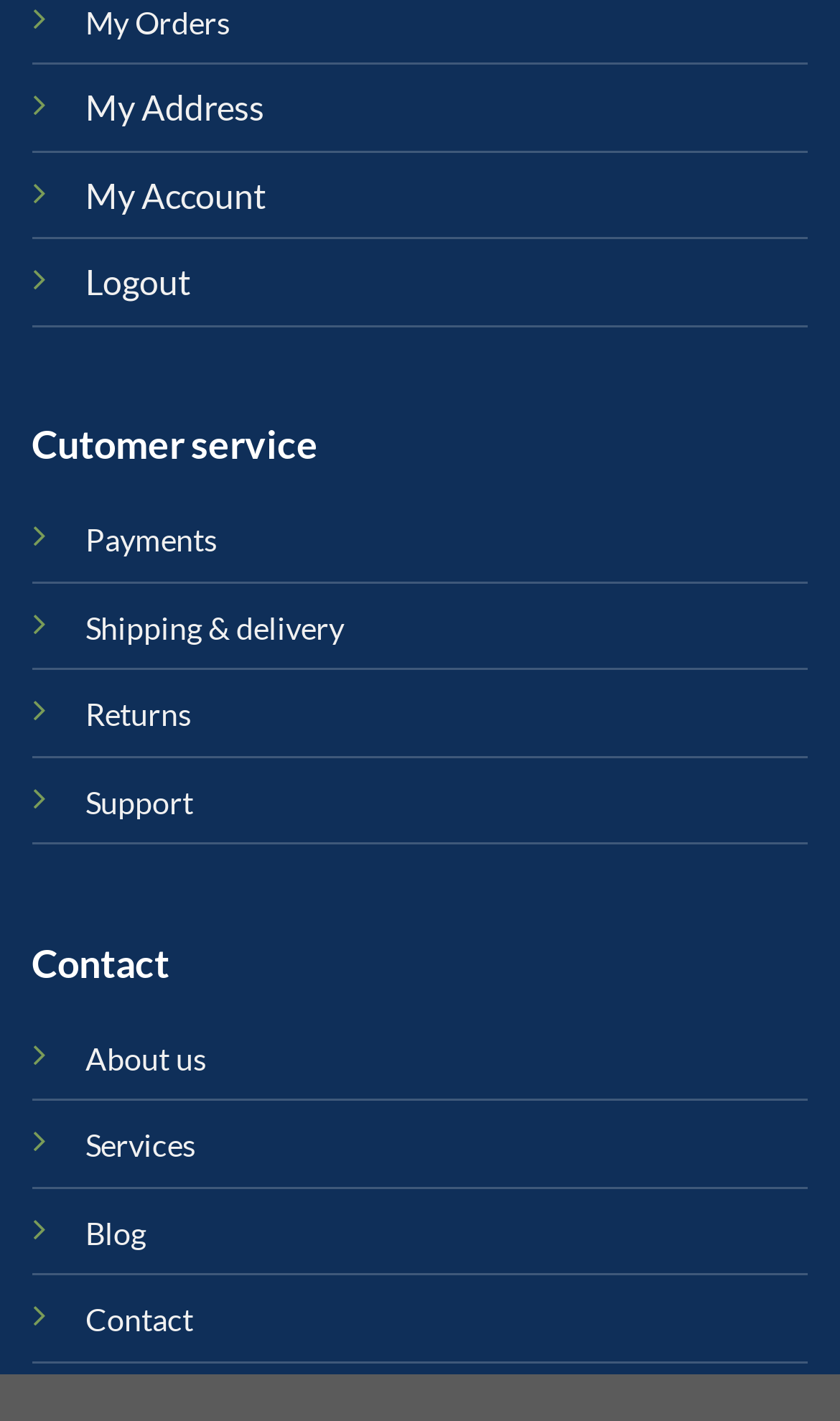How many navigation menus are there on the webpage?
Answer with a single word or short phrase according to what you see in the image.

2